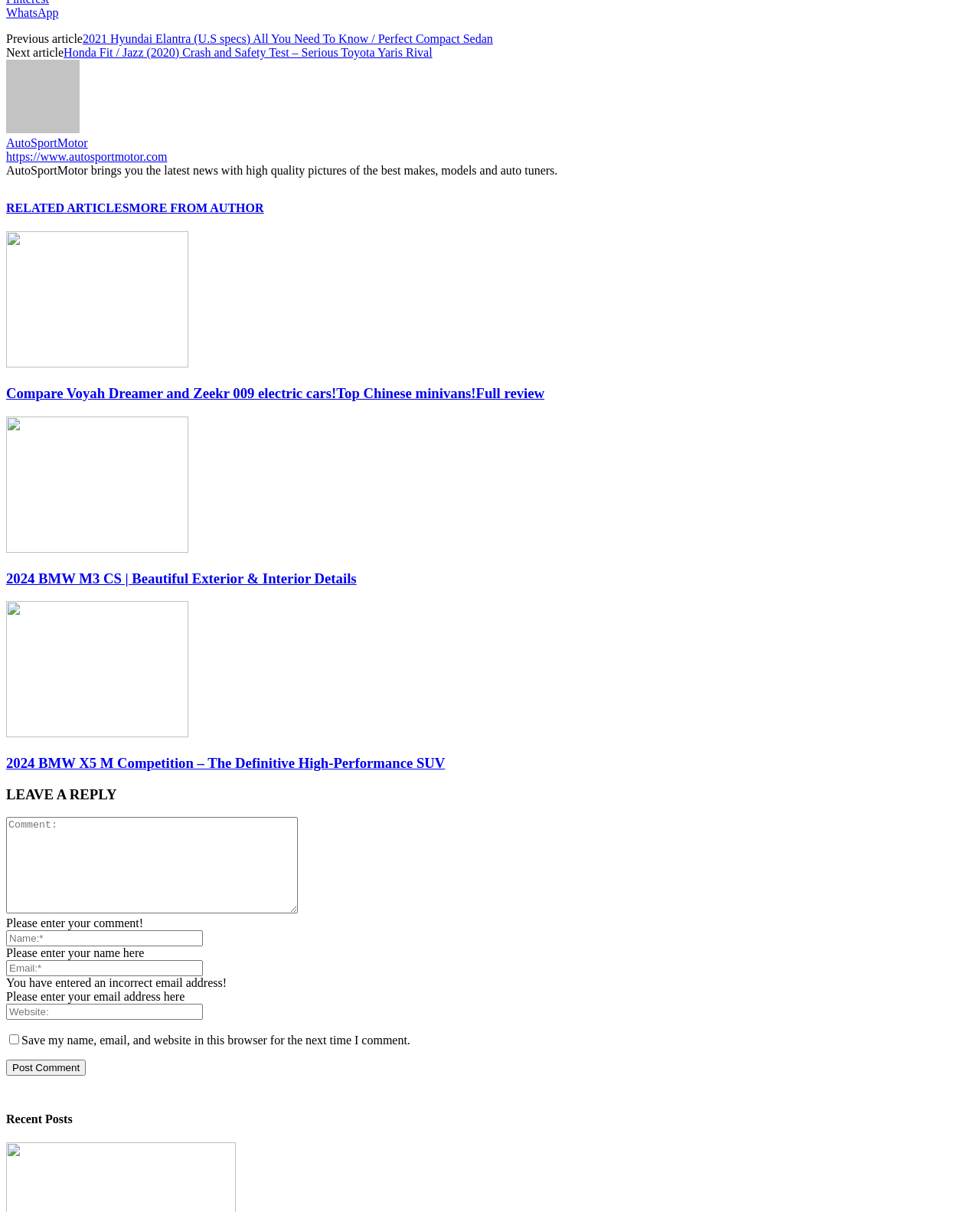What is the name of the website? Refer to the image and provide a one-word or short phrase answer.

AutoSportMotor